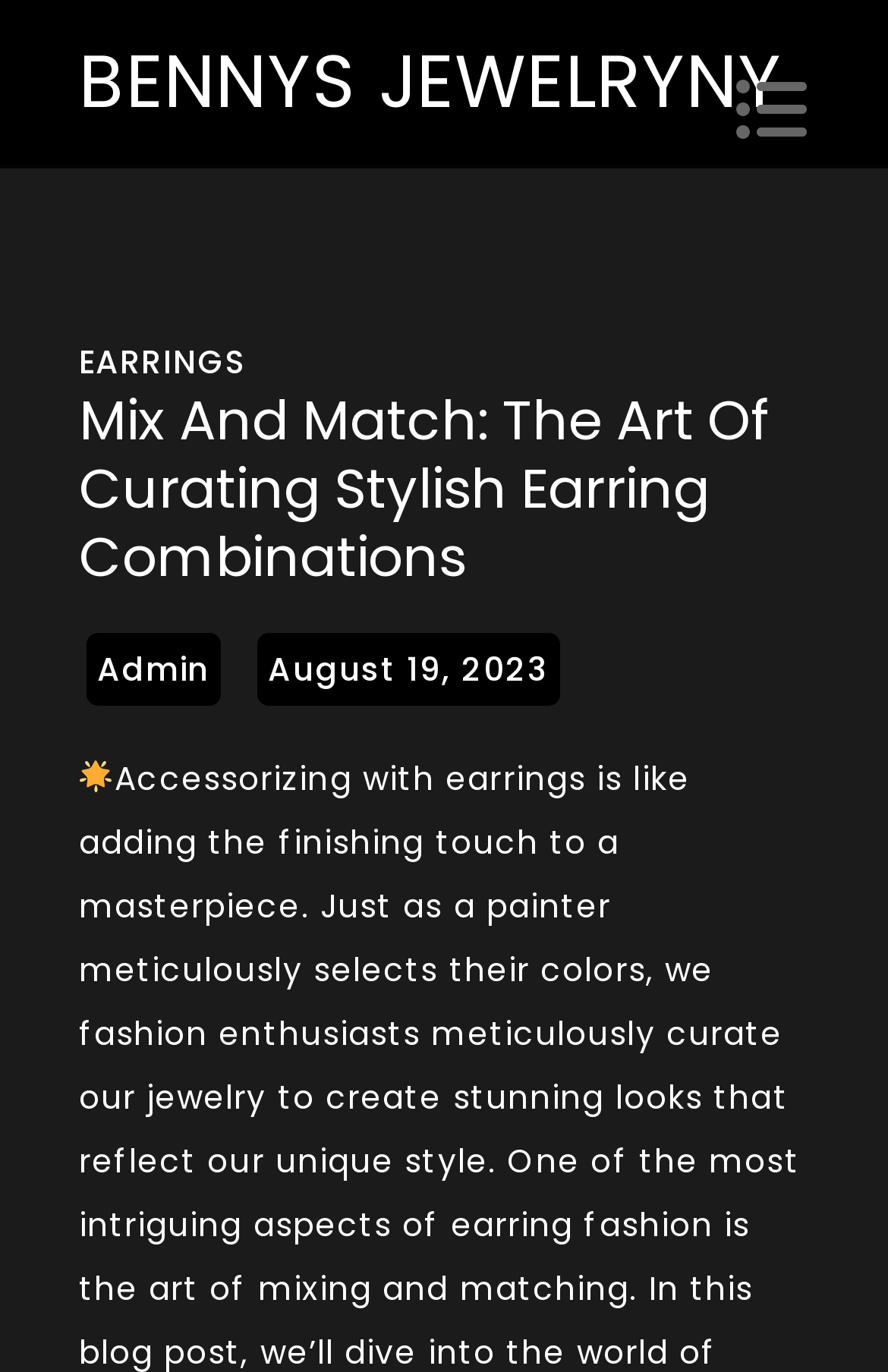Find the bounding box coordinates corresponding to the UI element with the description: "BENNYS JEWELRYNY". The coordinates should be formatted as [left, top, right, bottom], with values as floats between 0 and 1.

[0.088, 0.022, 0.881, 0.096]